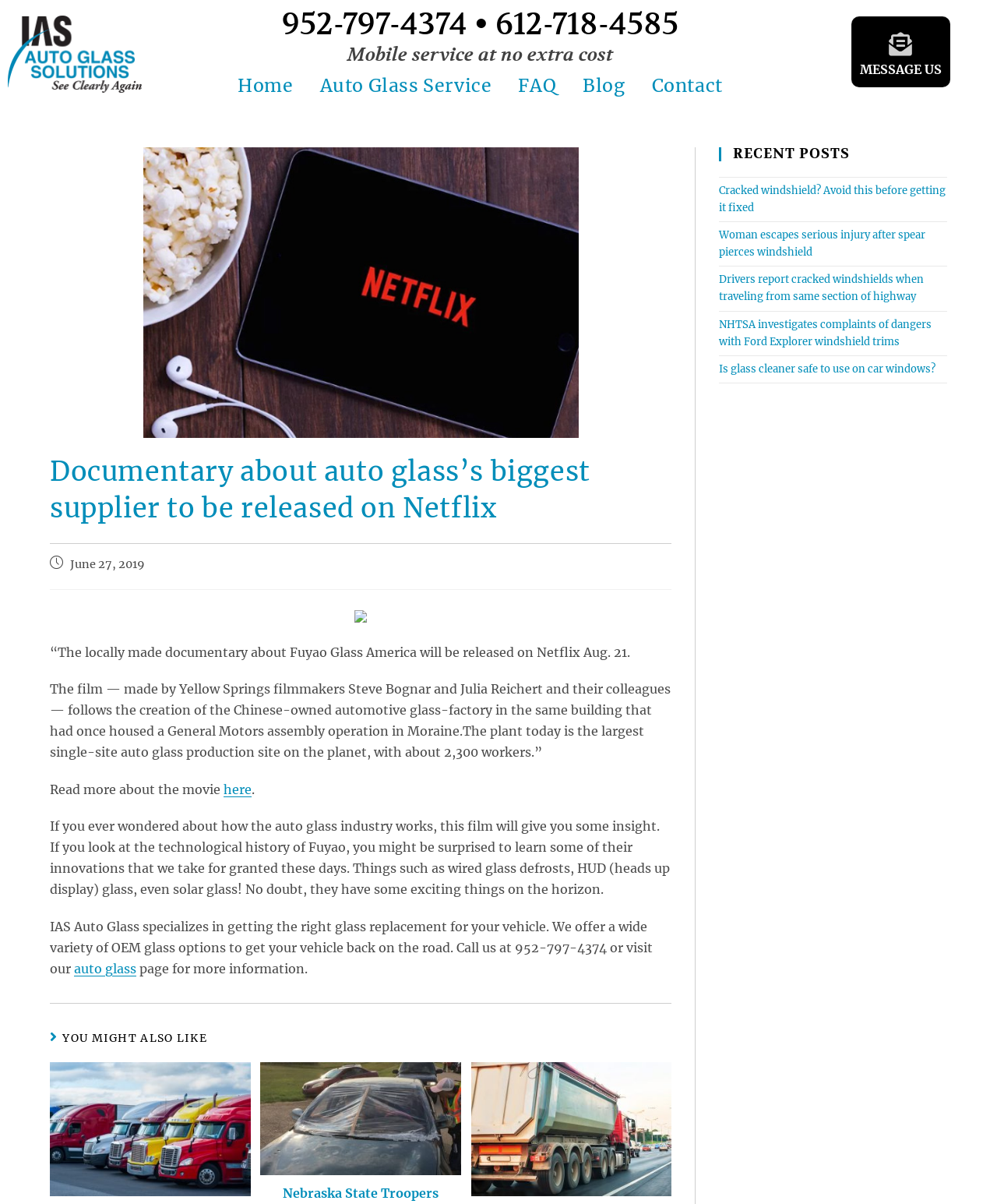Give the bounding box coordinates for the element described by: "auto glass".

[0.074, 0.798, 0.137, 0.811]